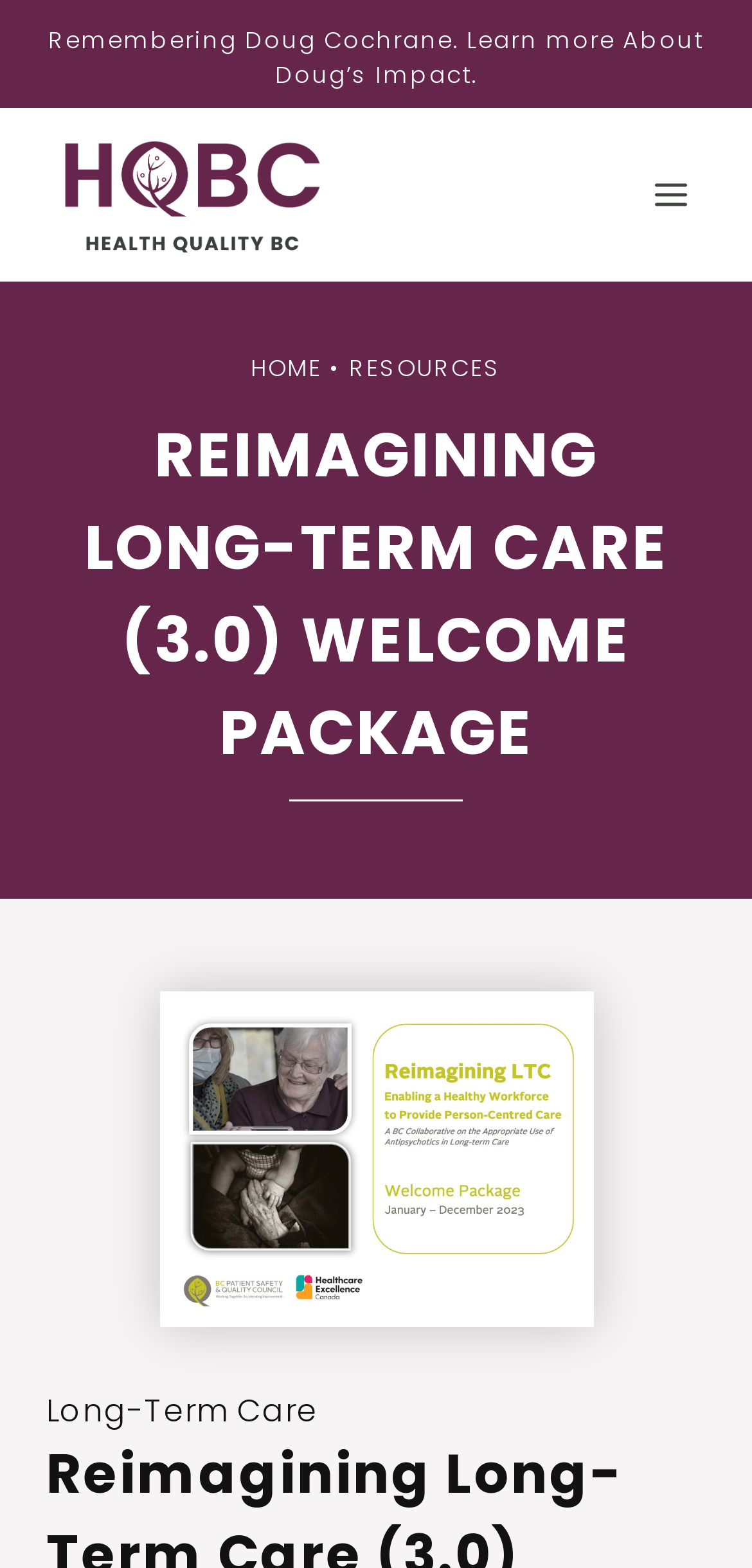Predict the bounding box coordinates for the UI element described as: "Resources". The coordinates should be four float numbers between 0 and 1, presented as [left, top, right, bottom].

[0.464, 0.224, 0.667, 0.245]